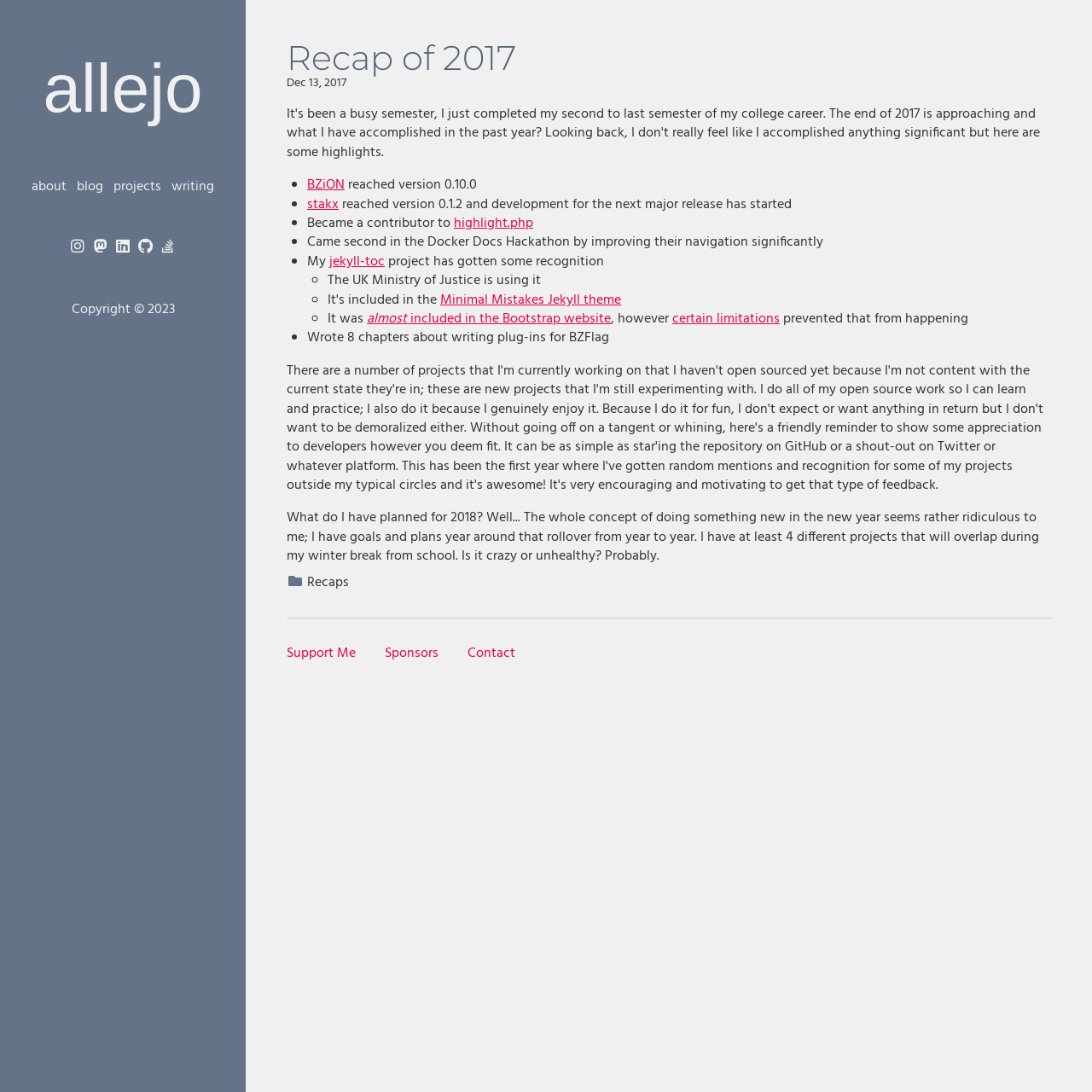Provide your answer in one word or a succinct phrase for the question: 
What is the topic of the article?

Recap of 2017